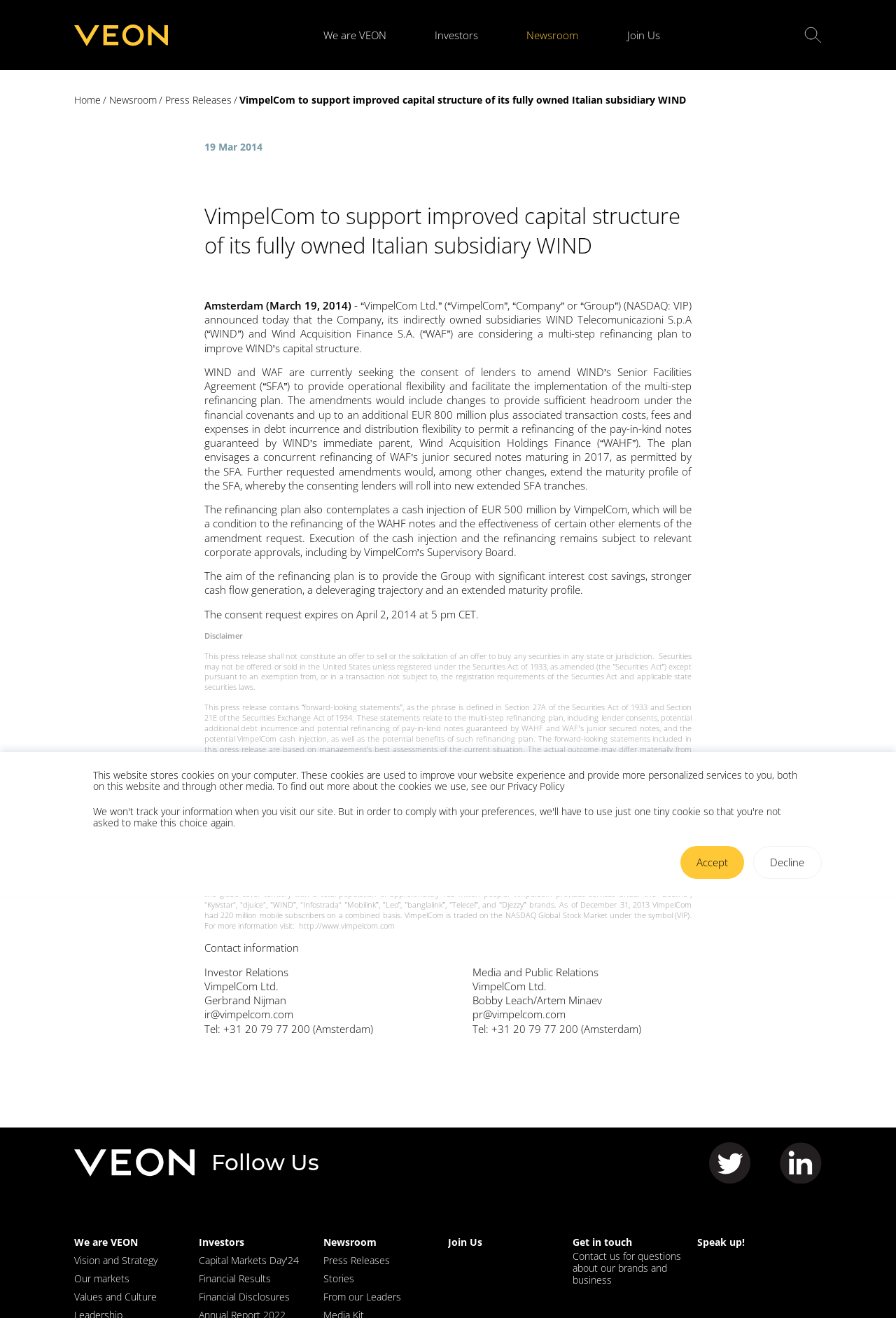Describe the webpage meticulously, covering all significant aspects.

This webpage appears to be a news article or press release from VimpelCom, a telecommunications services operator. At the top of the page, there is a header section with links to various parts of the website, including "We are VEON", "Investors", "Newsroom", and "Join Us". There is also a search box and a "QUICK LINKS" section with additional links.

Below the header, there is a main content section that displays the news article. The article has a title, "VimpelCom to support improved capital structure of its fully owned Italian subsidiary WIND", and a date, "19 Mar 2014". The article text is divided into several paragraphs, which discuss the company's plans to refinance its debt and improve its capital structure.

To the left of the main content section, there is a sidebar with links to related articles and sections of the website, including "Home", "Newsroom", "Press Releases", and "About VimpelCom". There is also a "Disclaimer" section and a "Contact information" section with details for Investor Relations and Media and Public Relations.

At the bottom of the page, there is a footer section with links to various parts of the website, including "We are VEON", "Vision and Strategy", "Our markets", and "Values and Culture". There are also links to "Investors", "Newsroom", and "Join Us", as well as a "Follow Us" section with links to the company's social media profiles.

Throughout the page, there are several images, including a logo and icons for social media platforms. There are also several buttons, including "Accept" and "Decline" buttons for cookies, and a "Speak up!" button that likely links to a feedback or contact form.